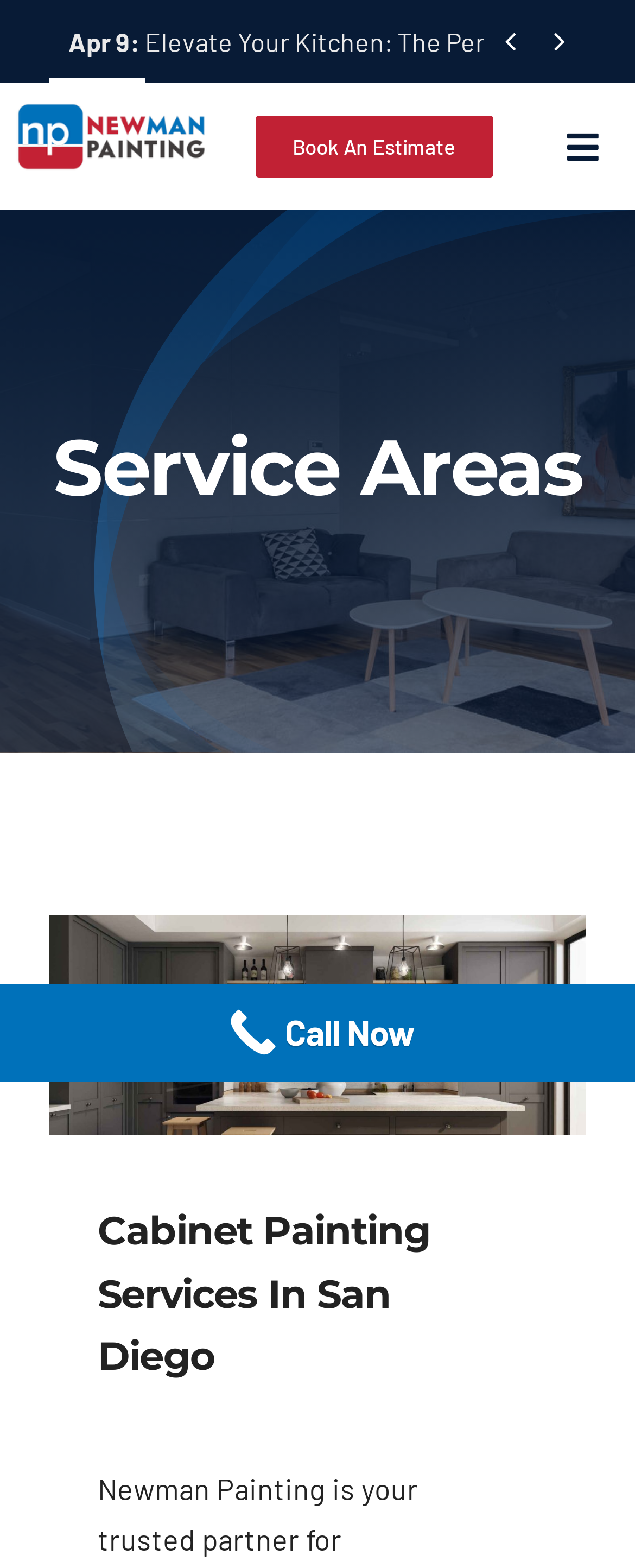Identify the bounding box coordinates of the area that should be clicked in order to complete the given instruction: "Toggle the Main Menu". The bounding box coordinates should be four float numbers between 0 and 1, i.e., [left, top, right, bottom].

[0.838, 0.07, 0.997, 0.118]